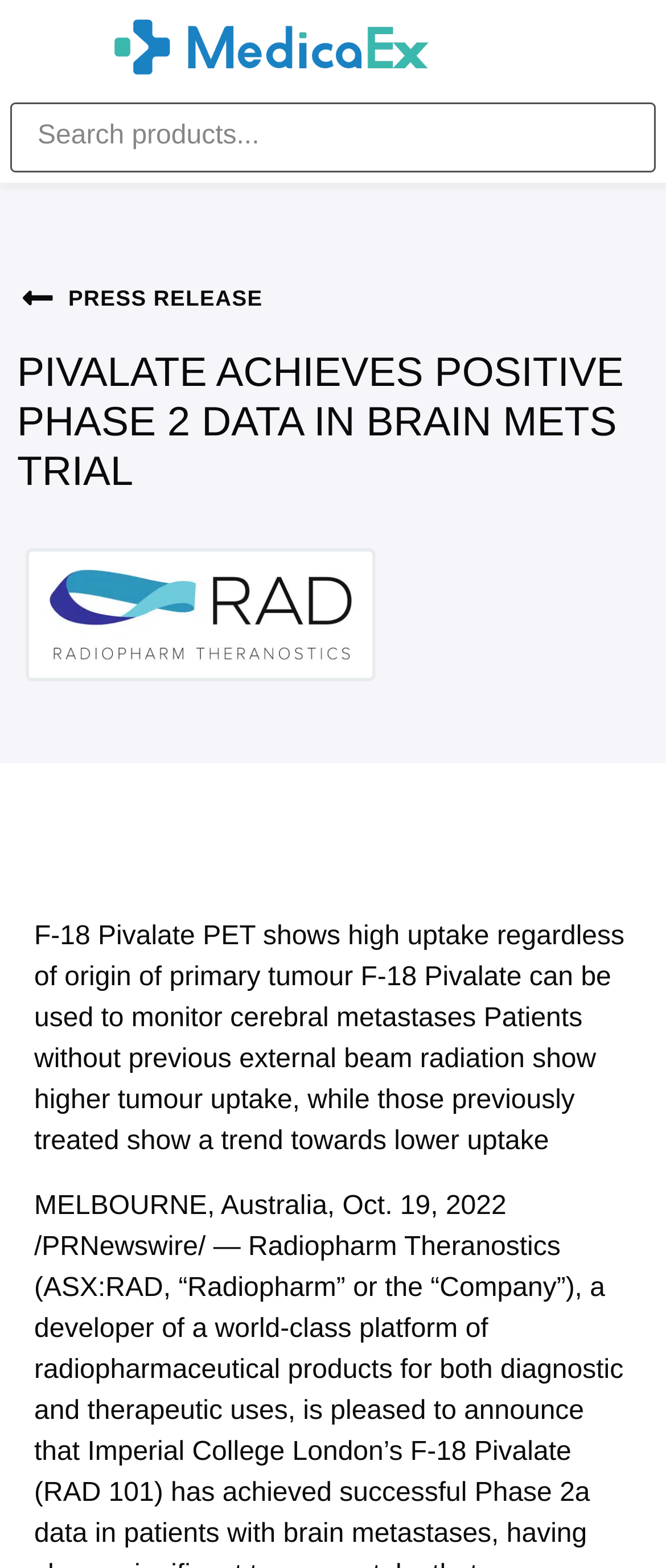What is the name of the website?
Kindly answer the question with as much detail as you can.

I determined the name of the website by looking at the logotype image at the top left corner of the webpage, which is labeled as 'MedicaEx Logotype'.